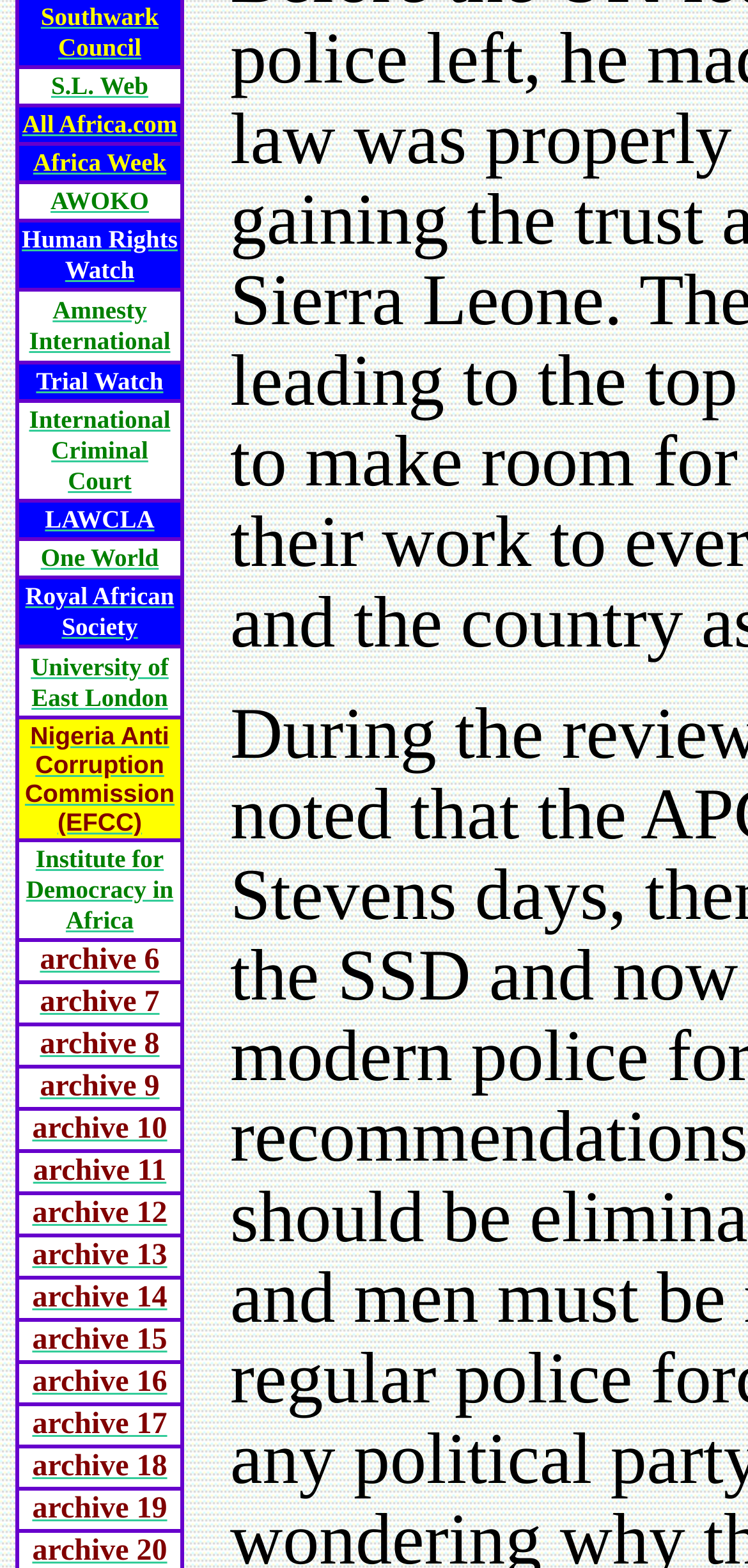Respond to the following question using a concise word or phrase: 
What is the name of the first organization listed?

Southwark Council